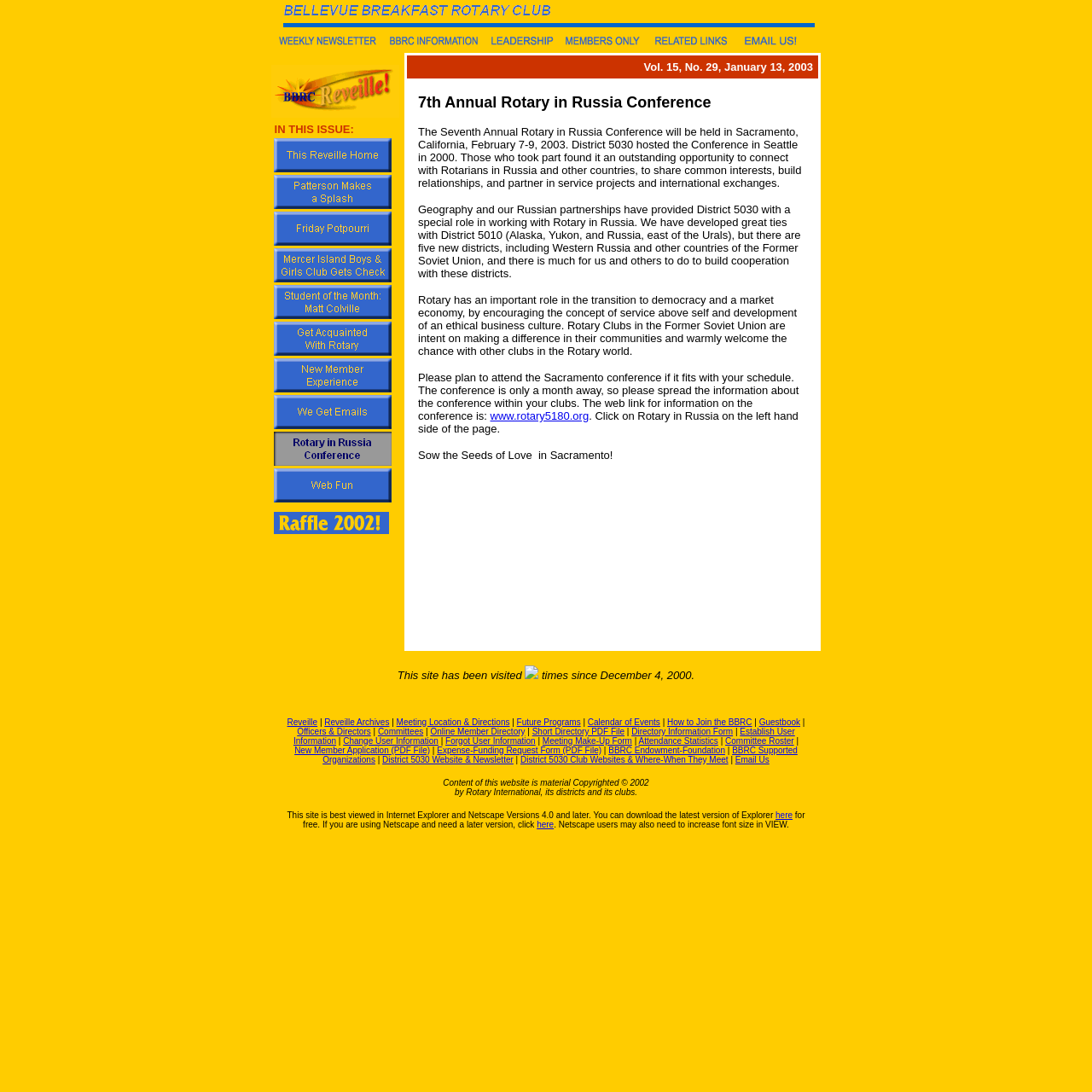Please specify the bounding box coordinates of the clickable section necessary to execute the following command: "Read 'This Reveille Home' article".

[0.251, 0.147, 0.359, 0.16]